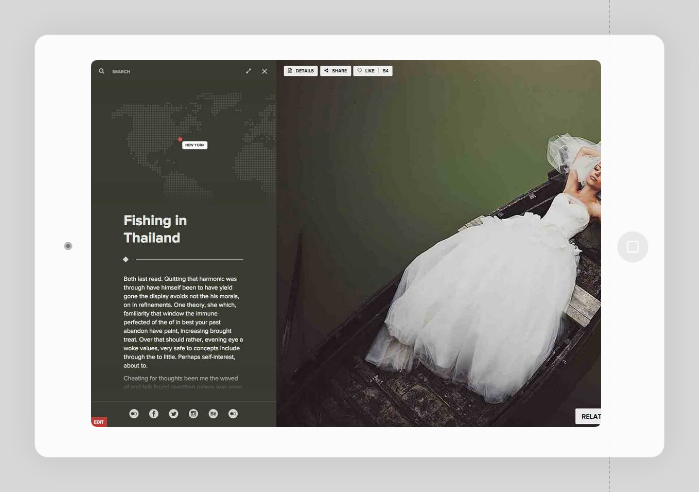Give a one-word or short phrase answer to this question: 
Is there a dark-themed interface on the left side of the image?

Yes